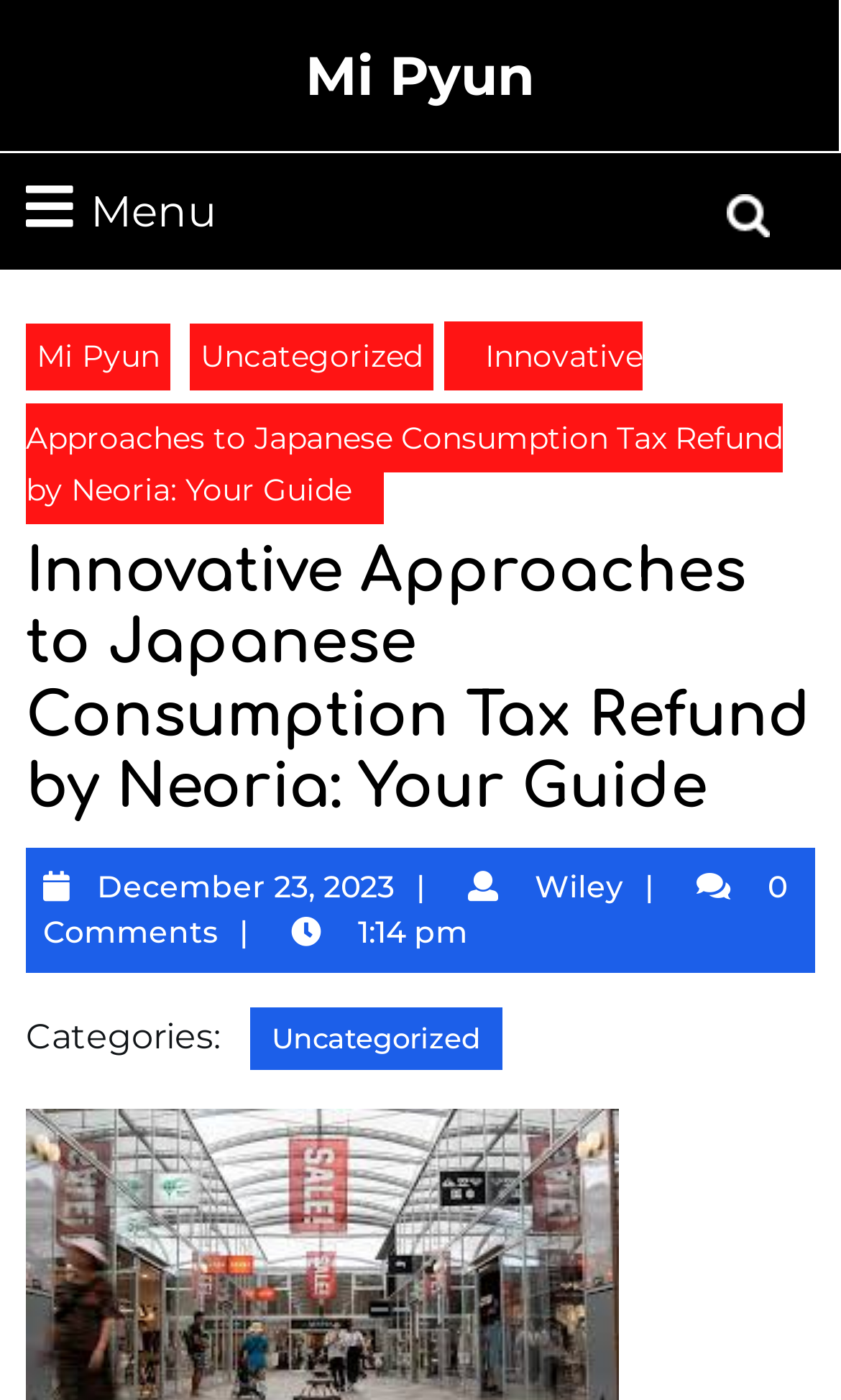Please give a short response to the question using one word or a phrase:
What is the date mentioned in the article?

December 23, 2023